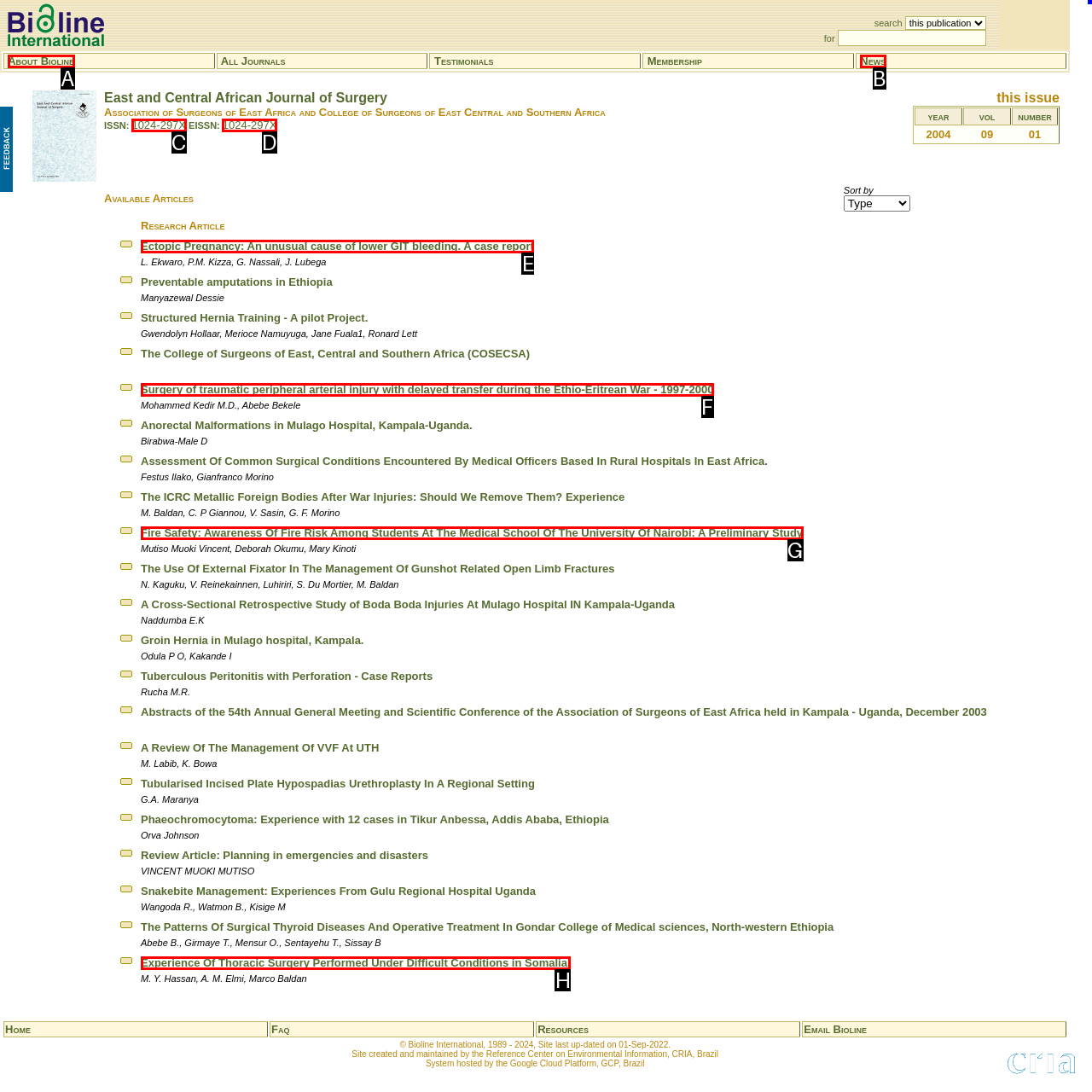Select the letter of the option that corresponds to: About Bioline
Provide the letter from the given options.

A